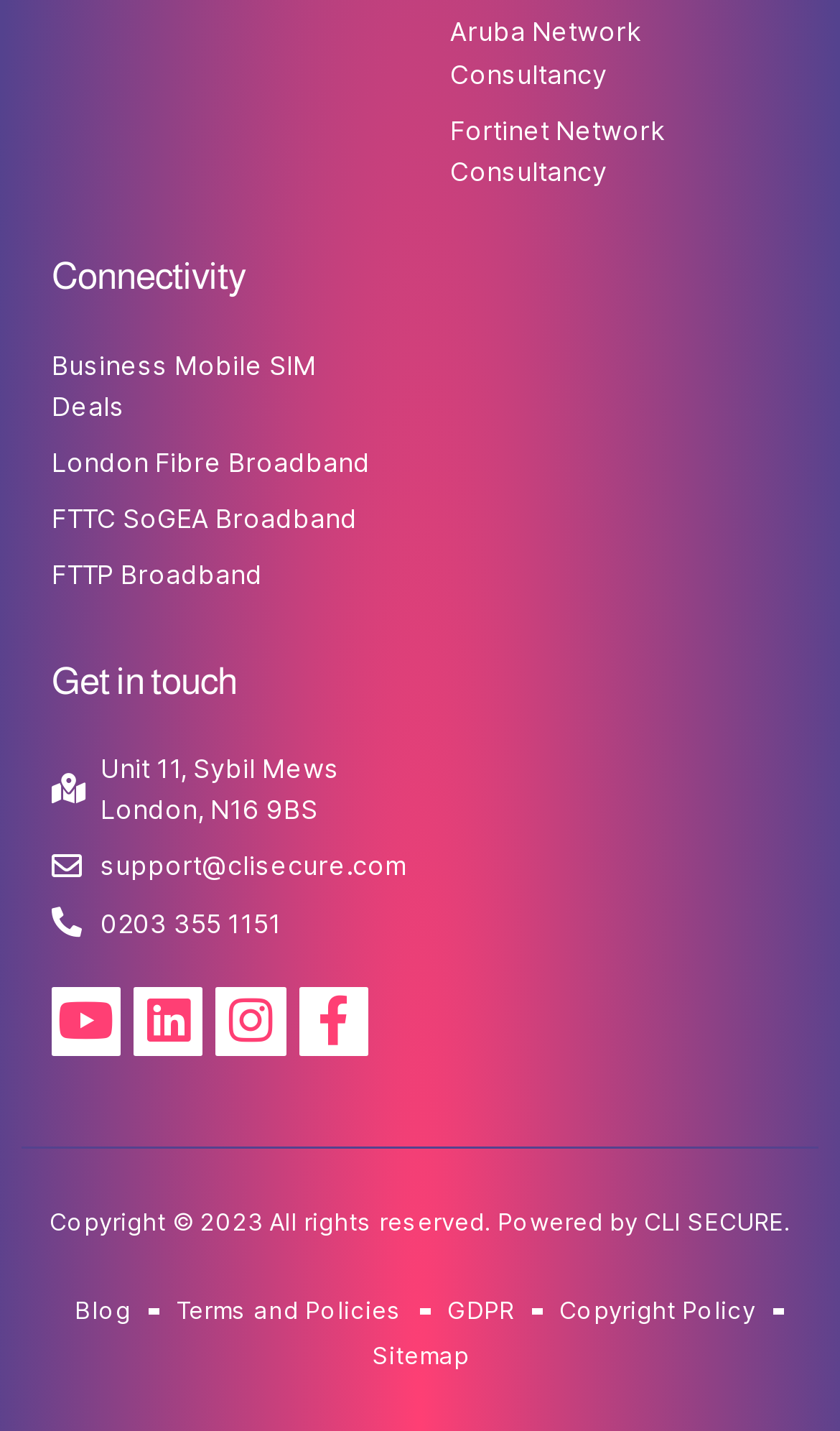How many links are there in the footer?
From the screenshot, supply a one-word or short-phrase answer.

5